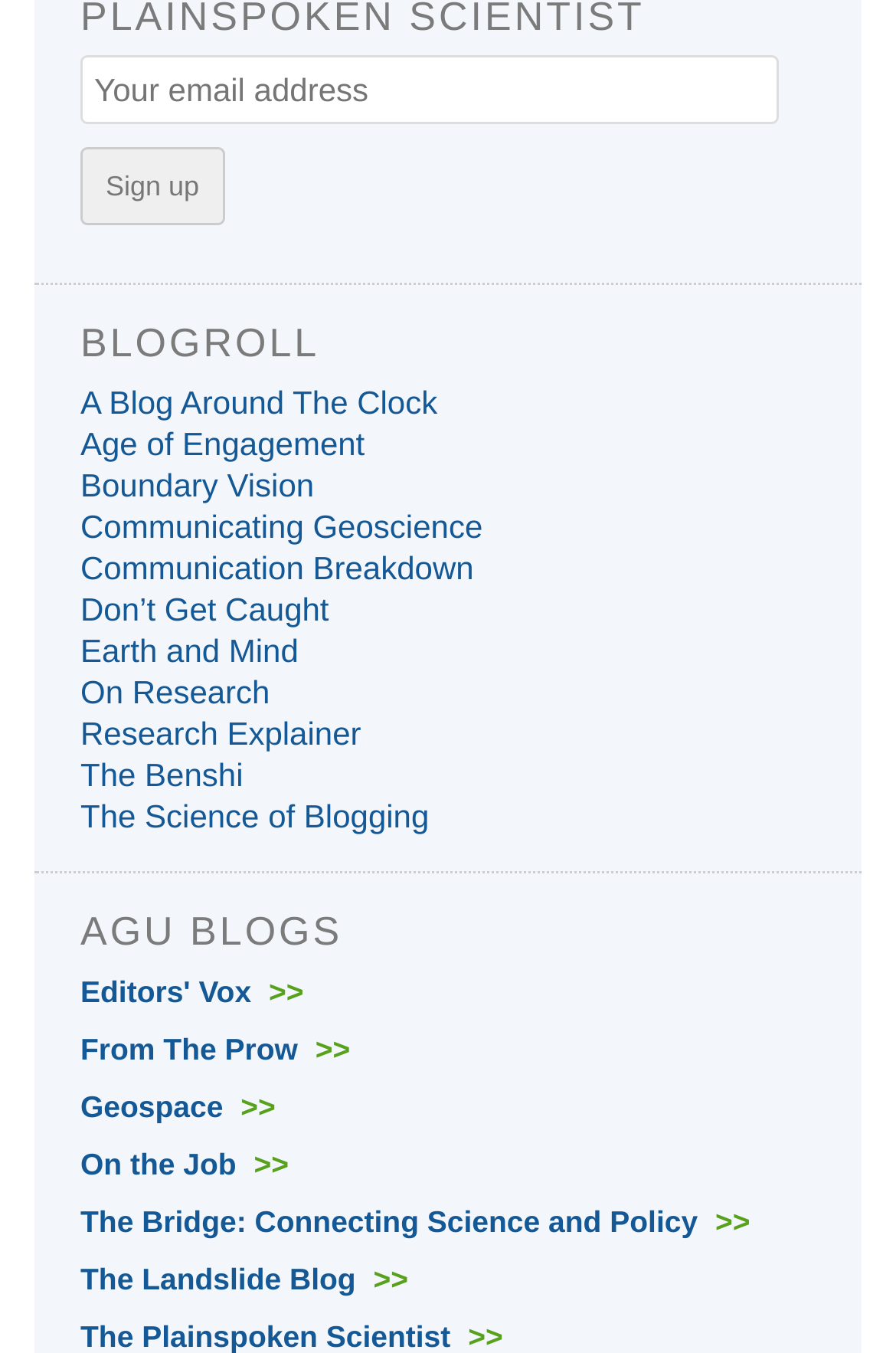Locate the bounding box coordinates of the clickable area needed to fulfill the instruction: "Read Editors' Vox".

[0.09, 0.721, 0.339, 0.746]